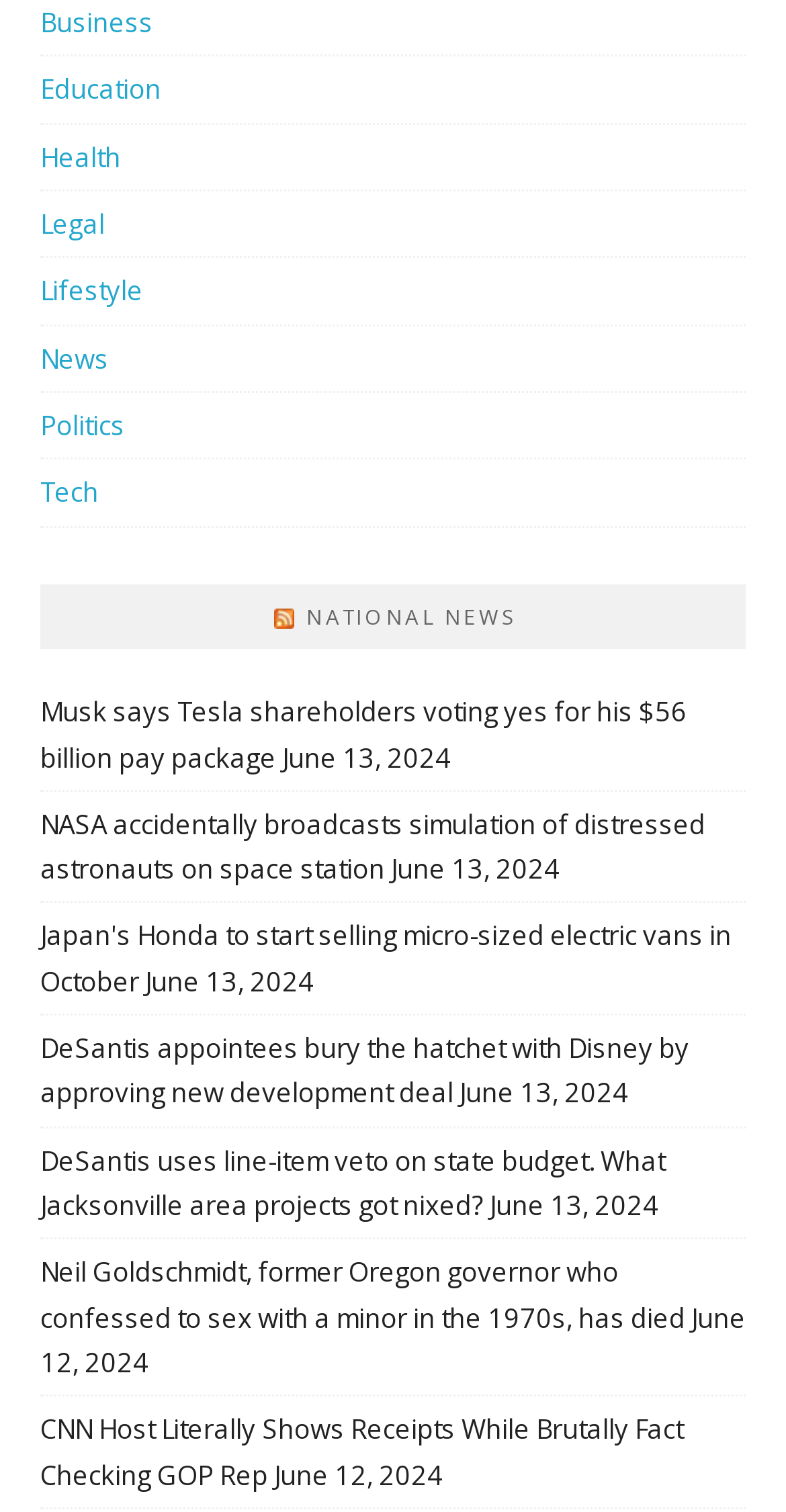Provide a single word or phrase to answer the given question: 
What is the topic of the news article with the image?

RSS